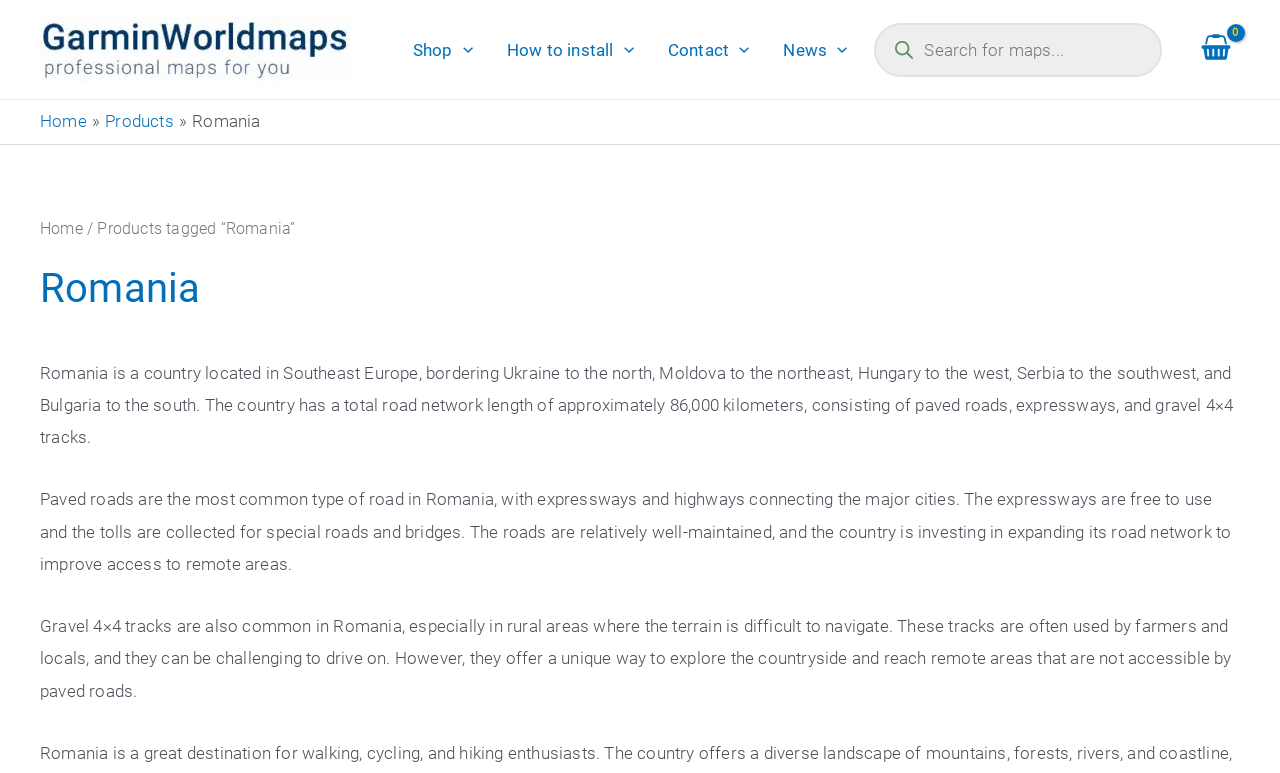Using the information in the image, give a comprehensive answer to the question: 
What is the purpose of the tolls in Romania?

According to the webpage, the expressways are free to use and the tolls are collected for special roads and bridges in Romania.